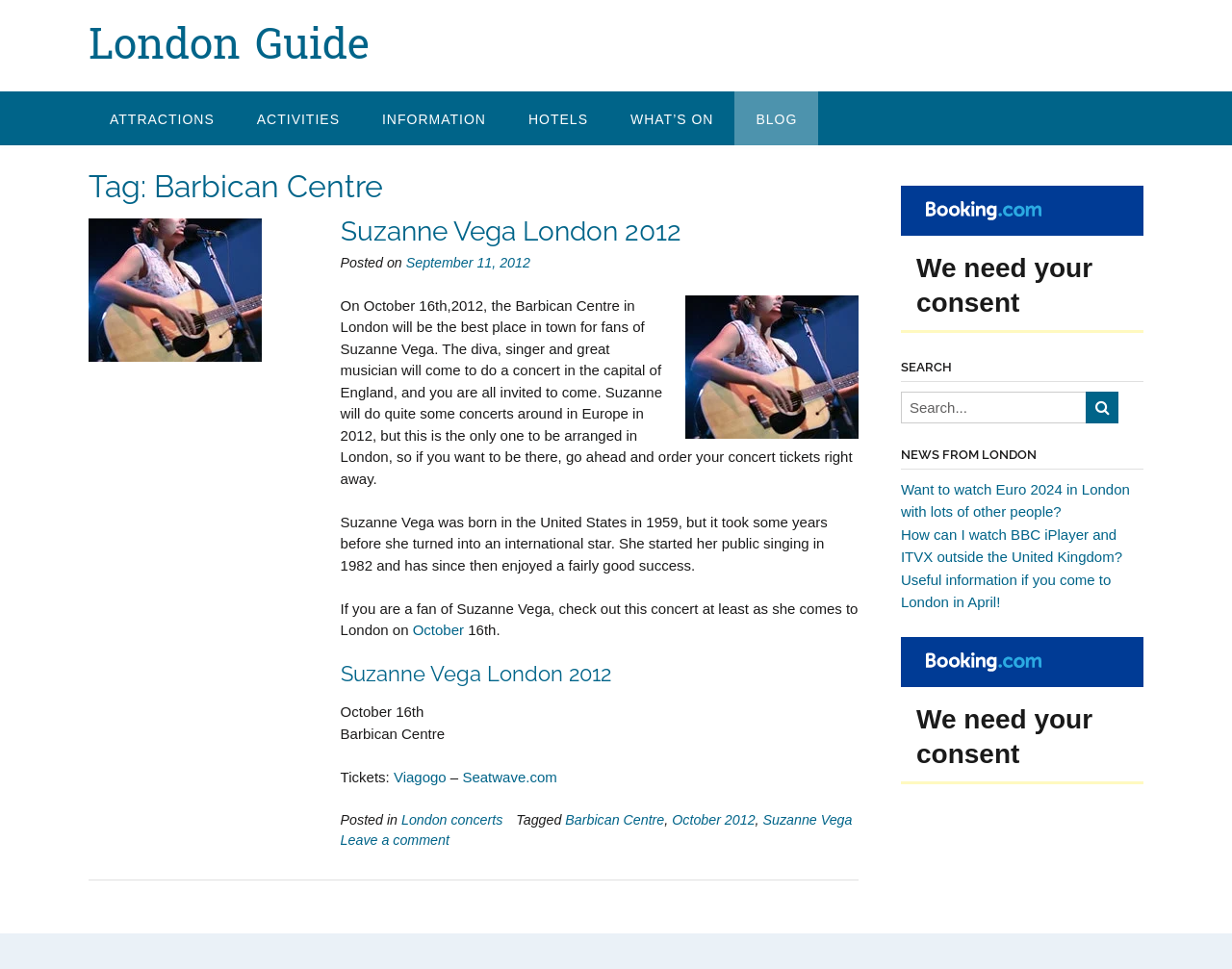Use one word or a short phrase to answer the question provided: 
What type of content is listed under 'NEWS FROM LONDON'?

News articles